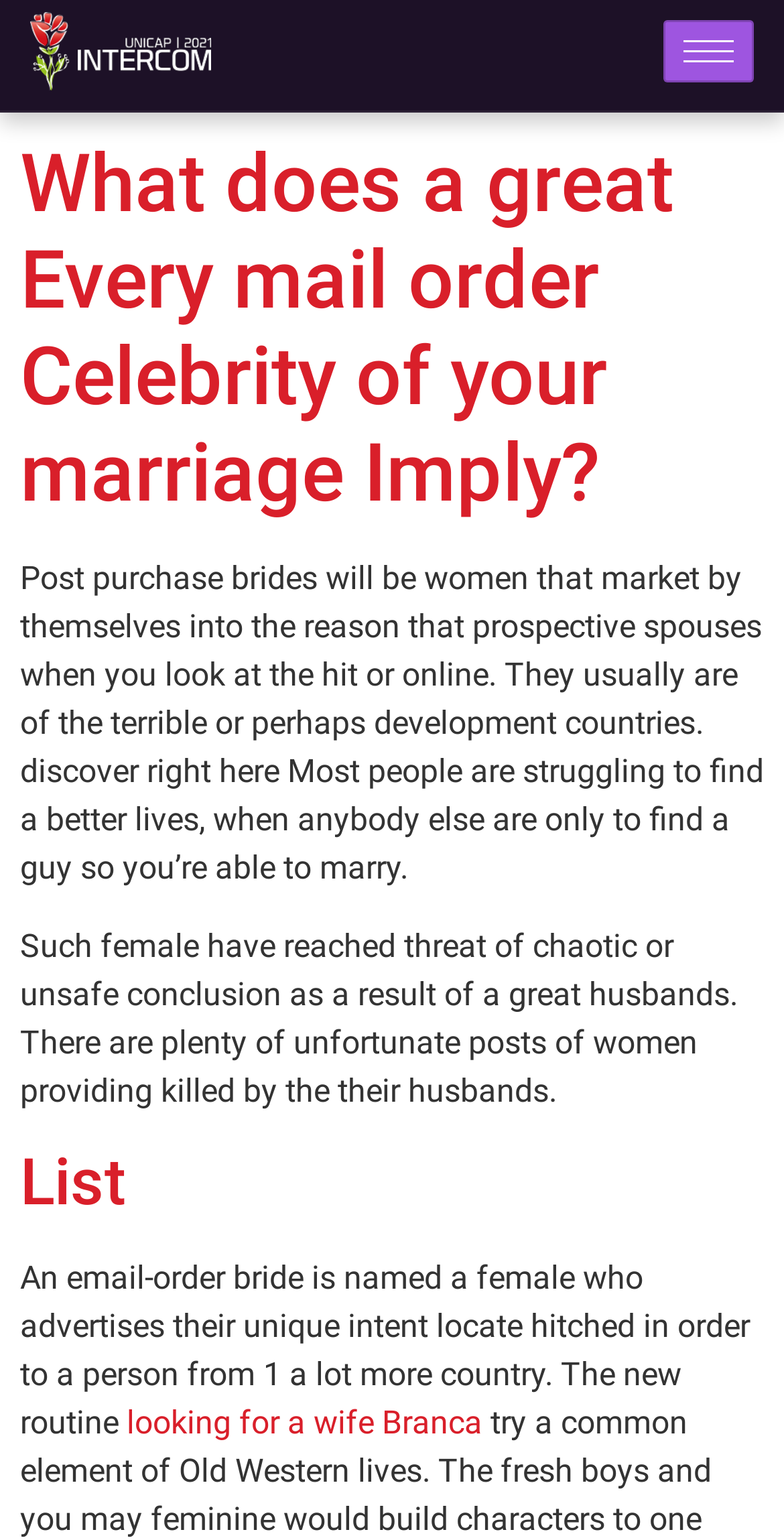What is an email-order bride?
Please provide a single word or phrase answer based on the image.

A female who advertises her intent to find a husband